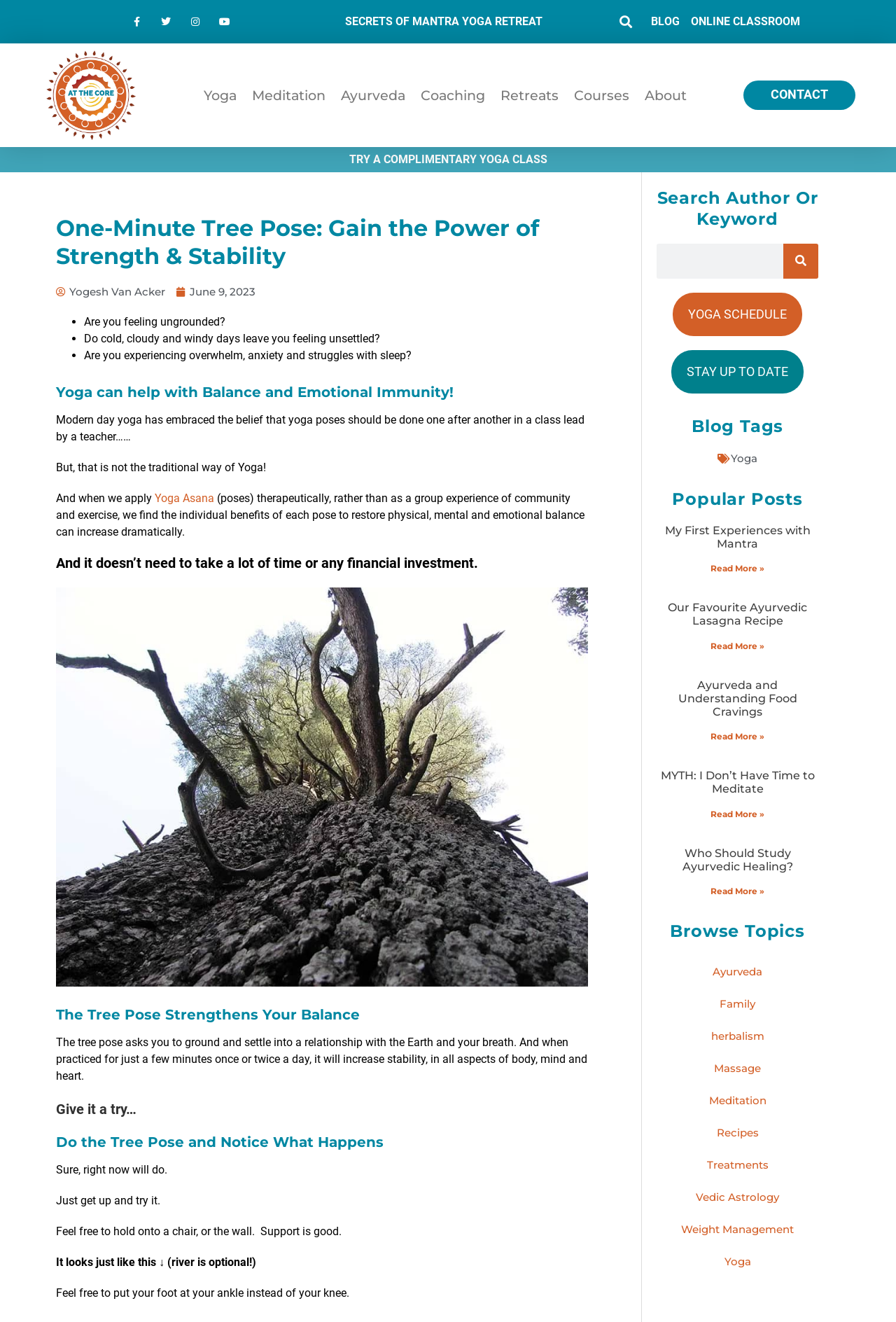Provide the bounding box coordinates for the area that should be clicked to complete the instruction: "Search for a yoga class".

[0.686, 0.008, 0.711, 0.025]